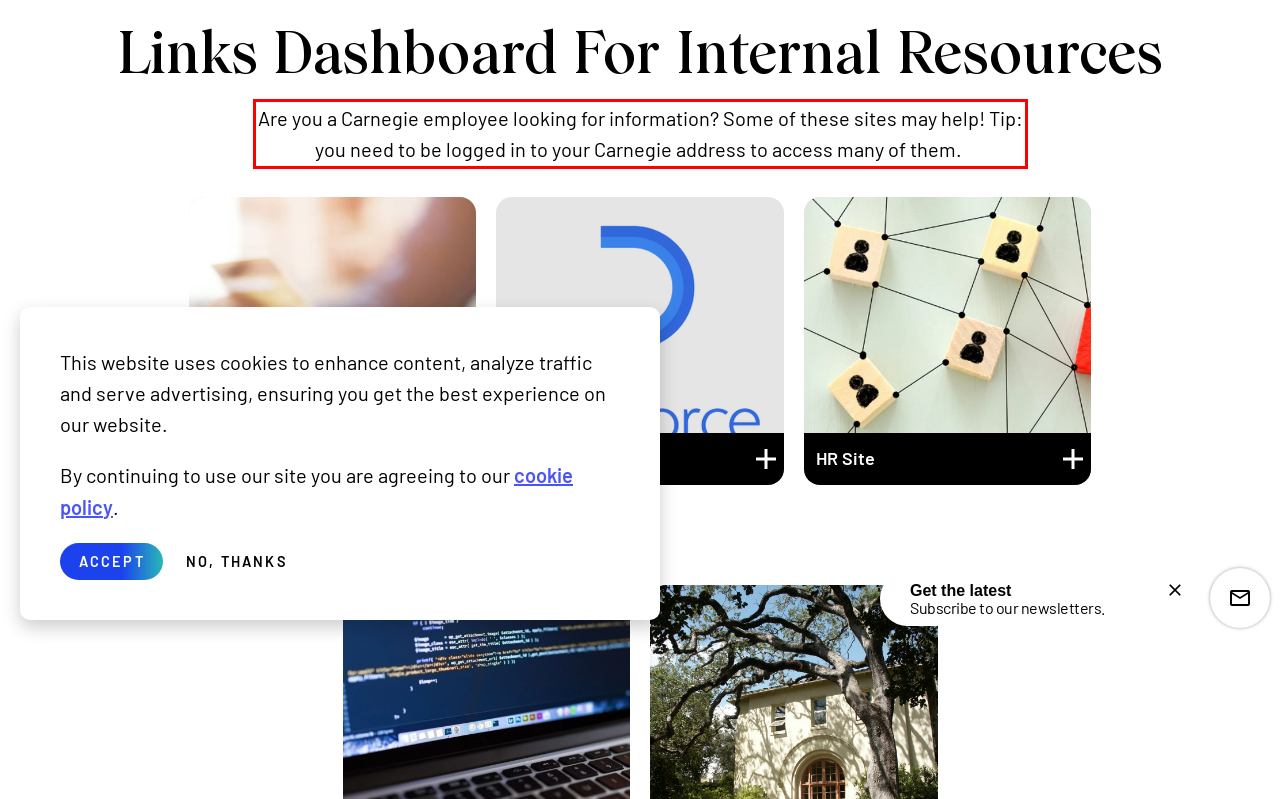Analyze the webpage screenshot and use OCR to recognize the text content in the red bounding box.

Are you a Carnegie employee looking for information? Some of these sites may help! Tip: you need to be logged in to your Carnegie address to access many of them.